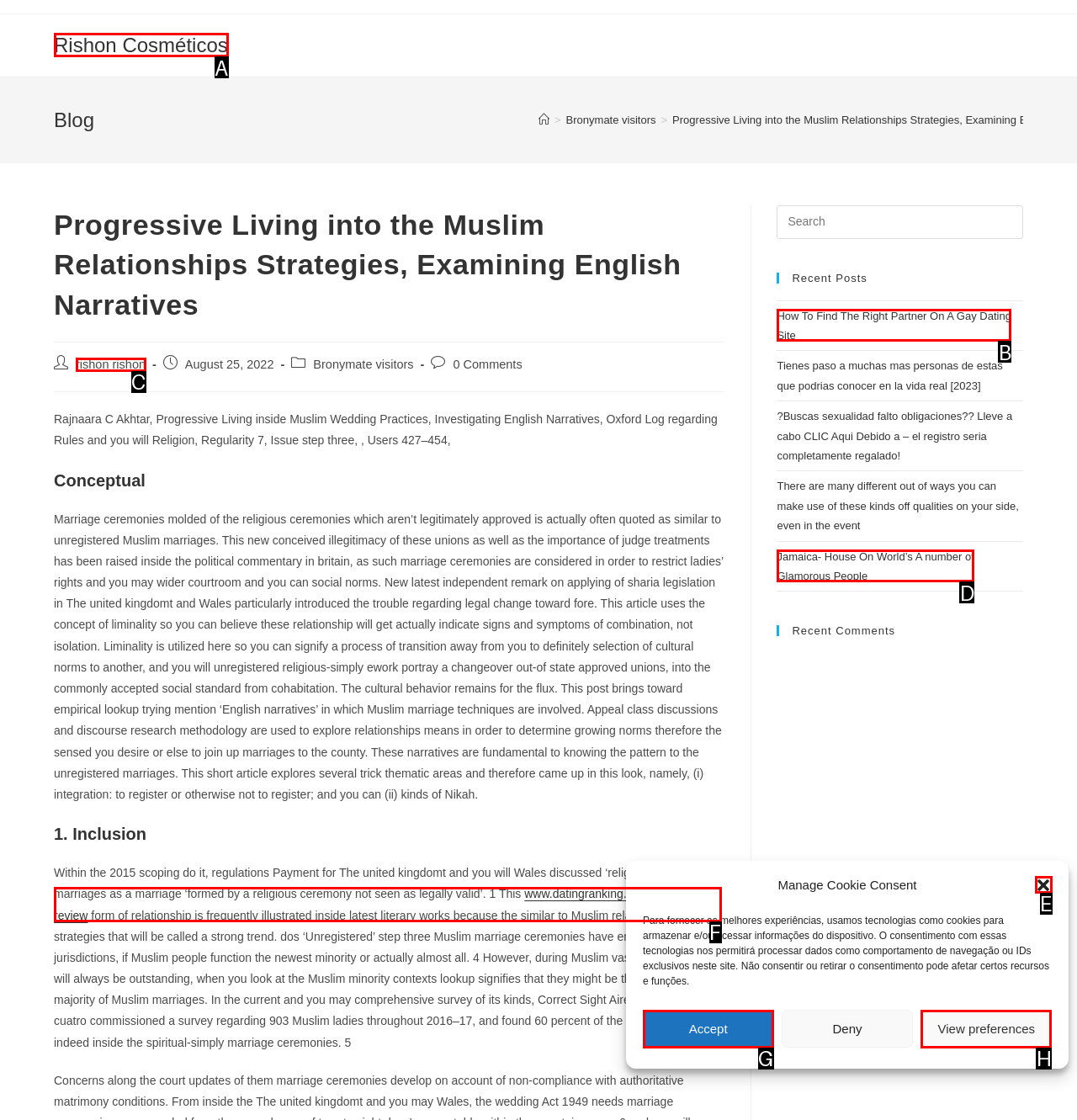Please indicate which option's letter corresponds to the task: Click the 'Rishon Cosméticos' link by examining the highlighted elements in the screenshot.

A